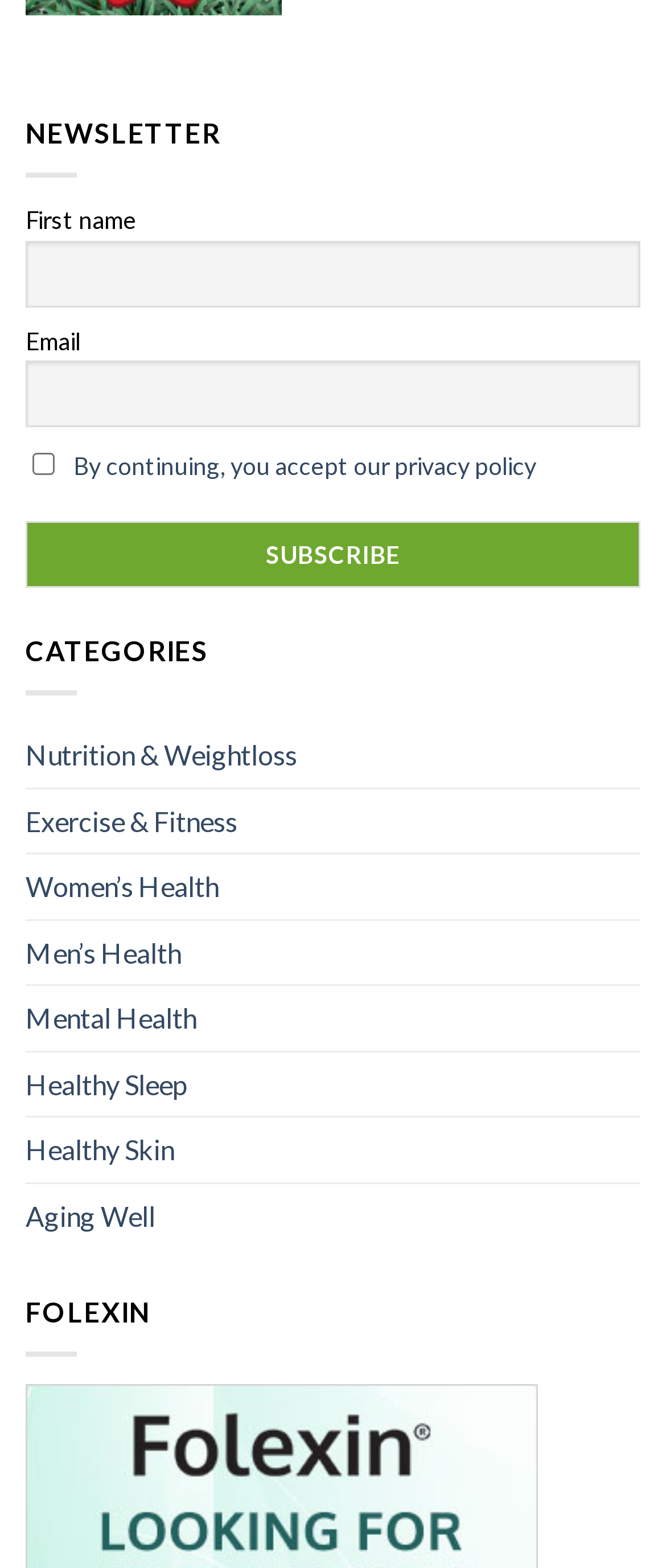Utilize the information from the image to answer the question in detail:
What is the policy that needs to be accepted?

The checkbox label 'By continuing, you accept our privacy policy' suggests that the policy that needs to be accepted is the privacy policy of the website.